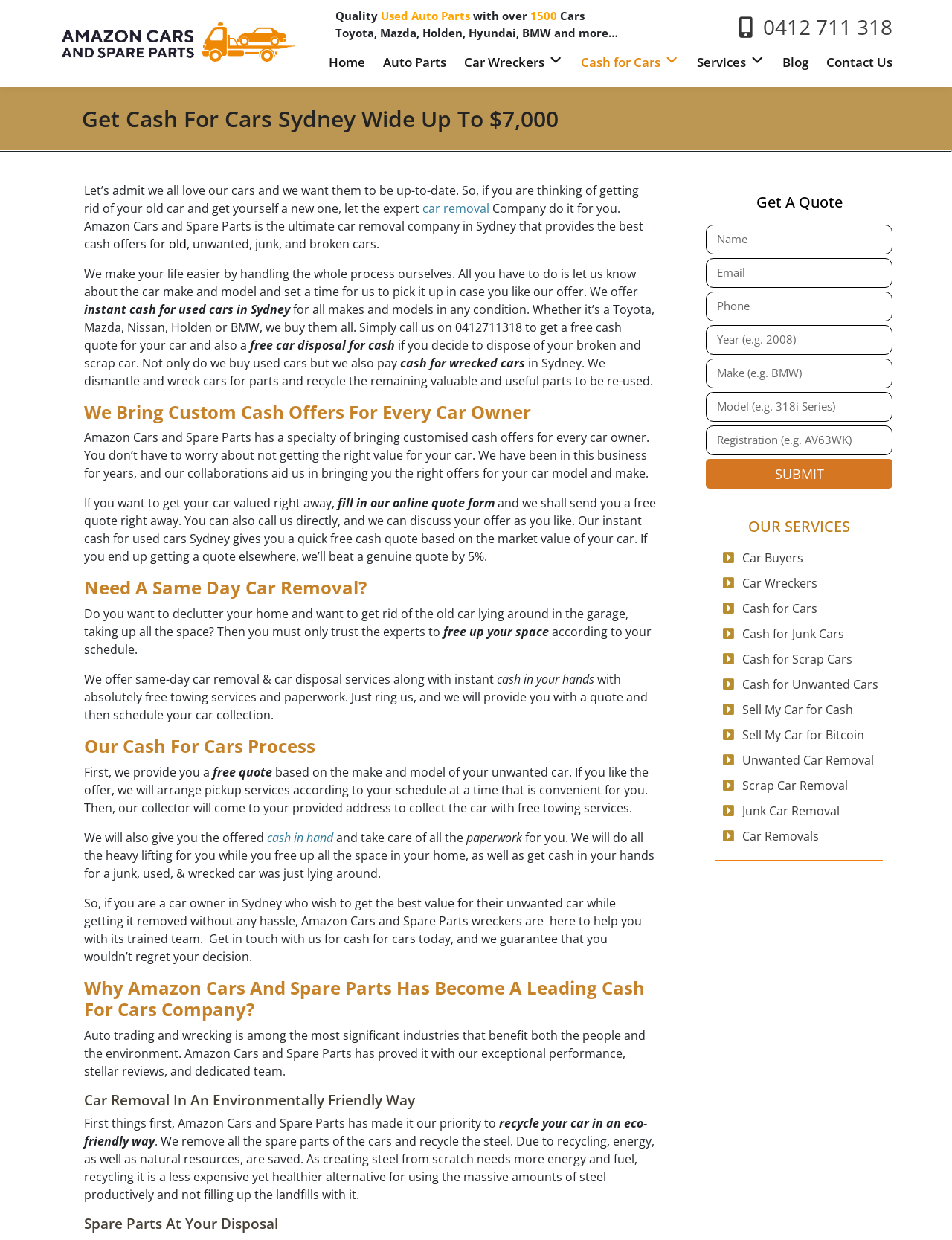Can you provide the bounding box coordinates for the element that should be clicked to implement the instruction: "Learn about car removal"?

[0.444, 0.161, 0.514, 0.174]